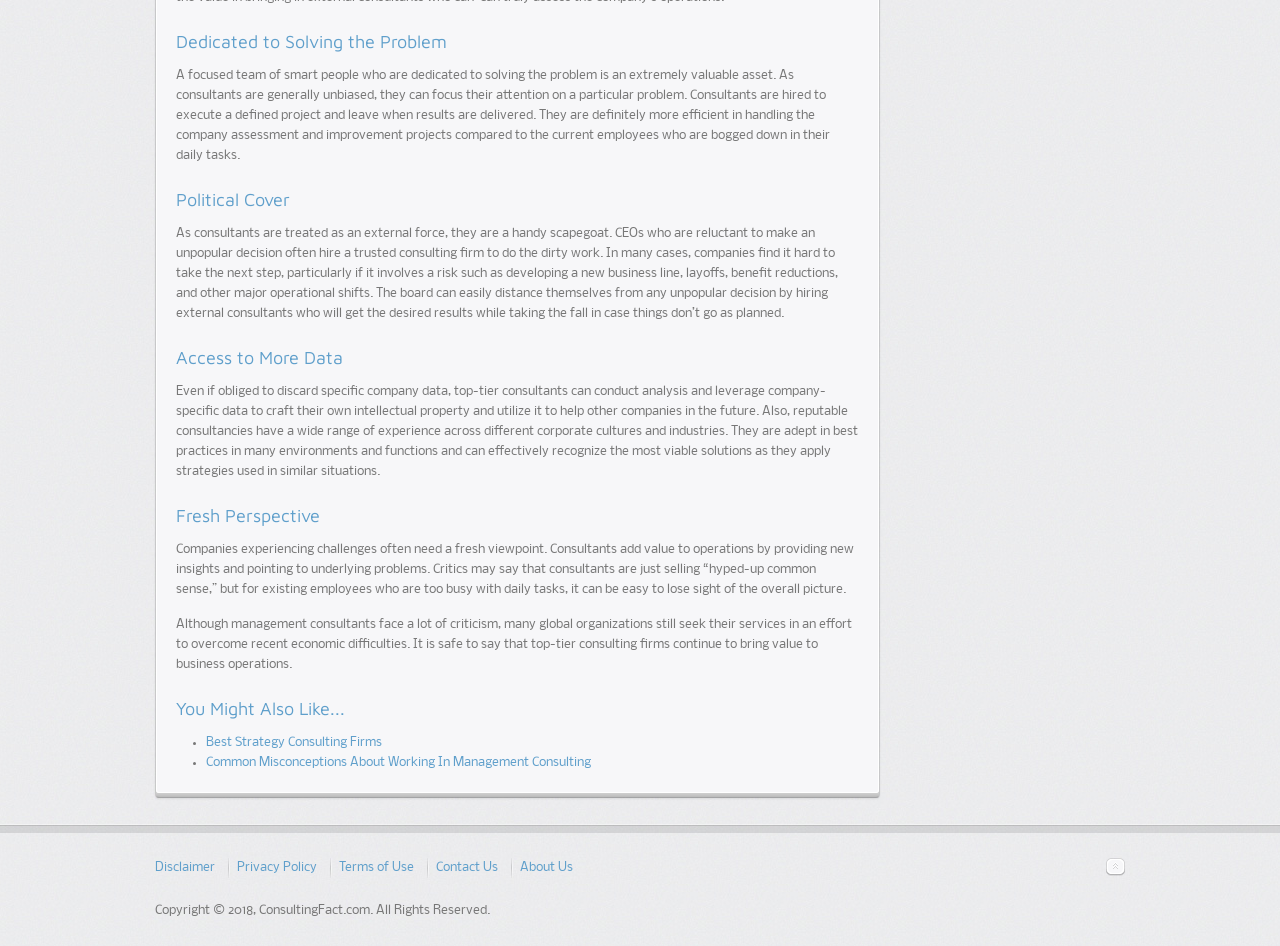Identify the bounding box of the HTML element described as: "About Us".

[0.406, 0.907, 0.448, 0.928]